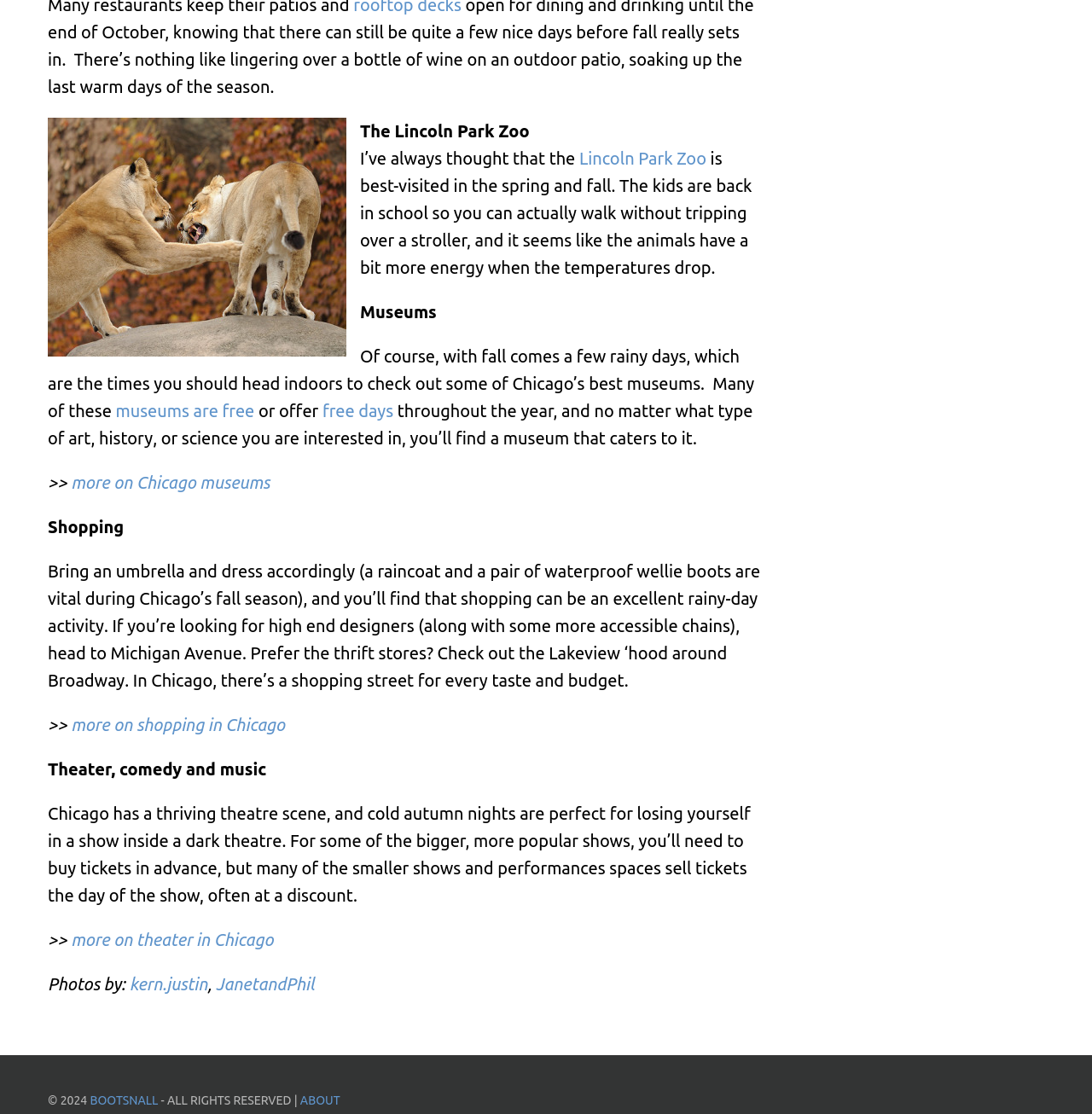Reply to the question below using a single word or brief phrase:
What is the purpose of the '>>' symbol in the article?

Link to more information